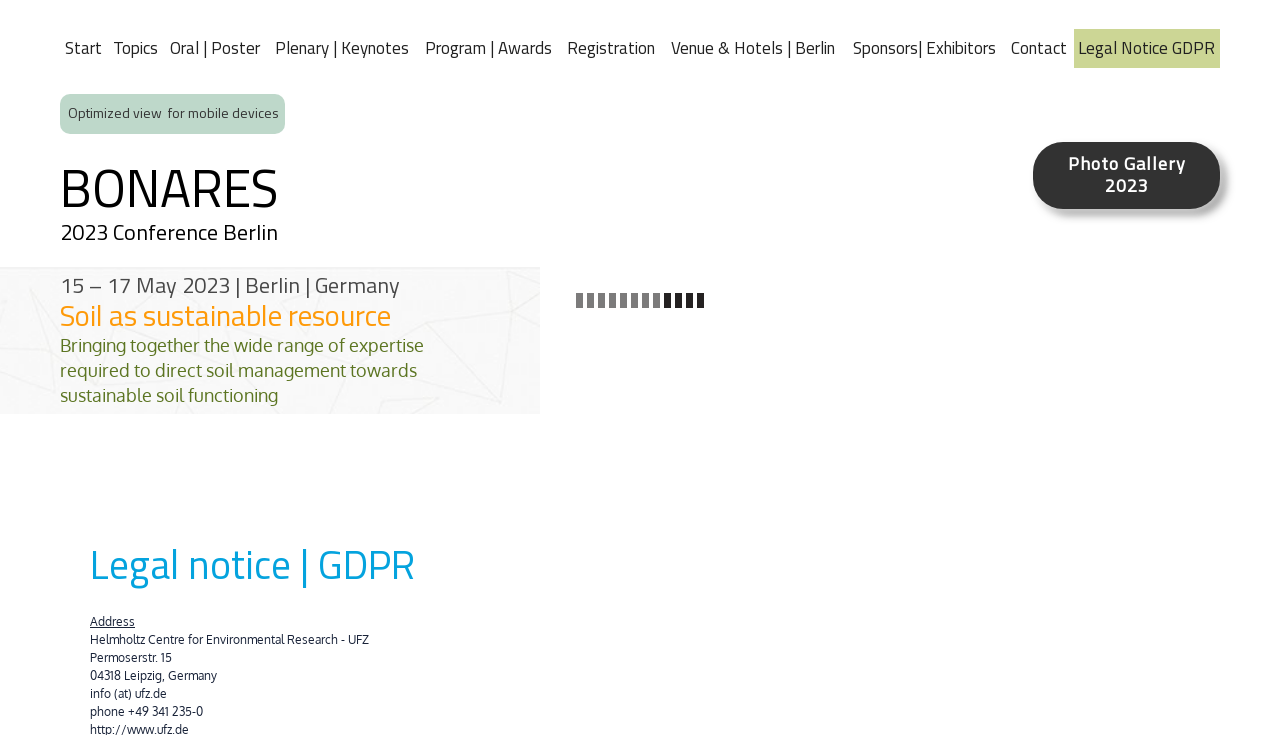Is there a link to the photo gallery?
Based on the image, provide a one-word or brief-phrase response.

Yes